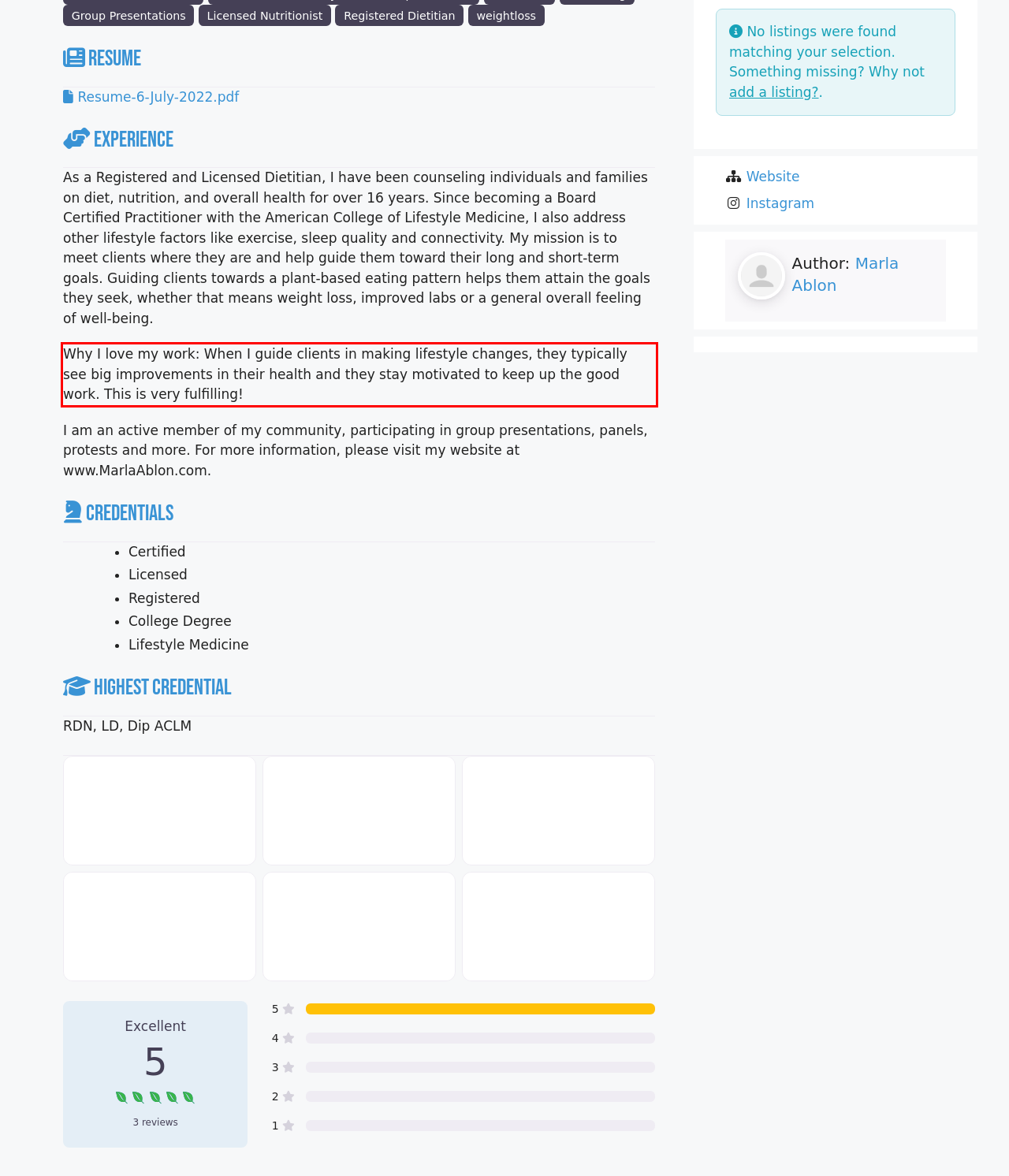Please look at the webpage screenshot and extract the text enclosed by the red bounding box.

Why I love my work: When I guide clients in making lifestyle changes, they typically see big improvements in their health and they stay motivated to keep up the good work. This is very fulfilling!